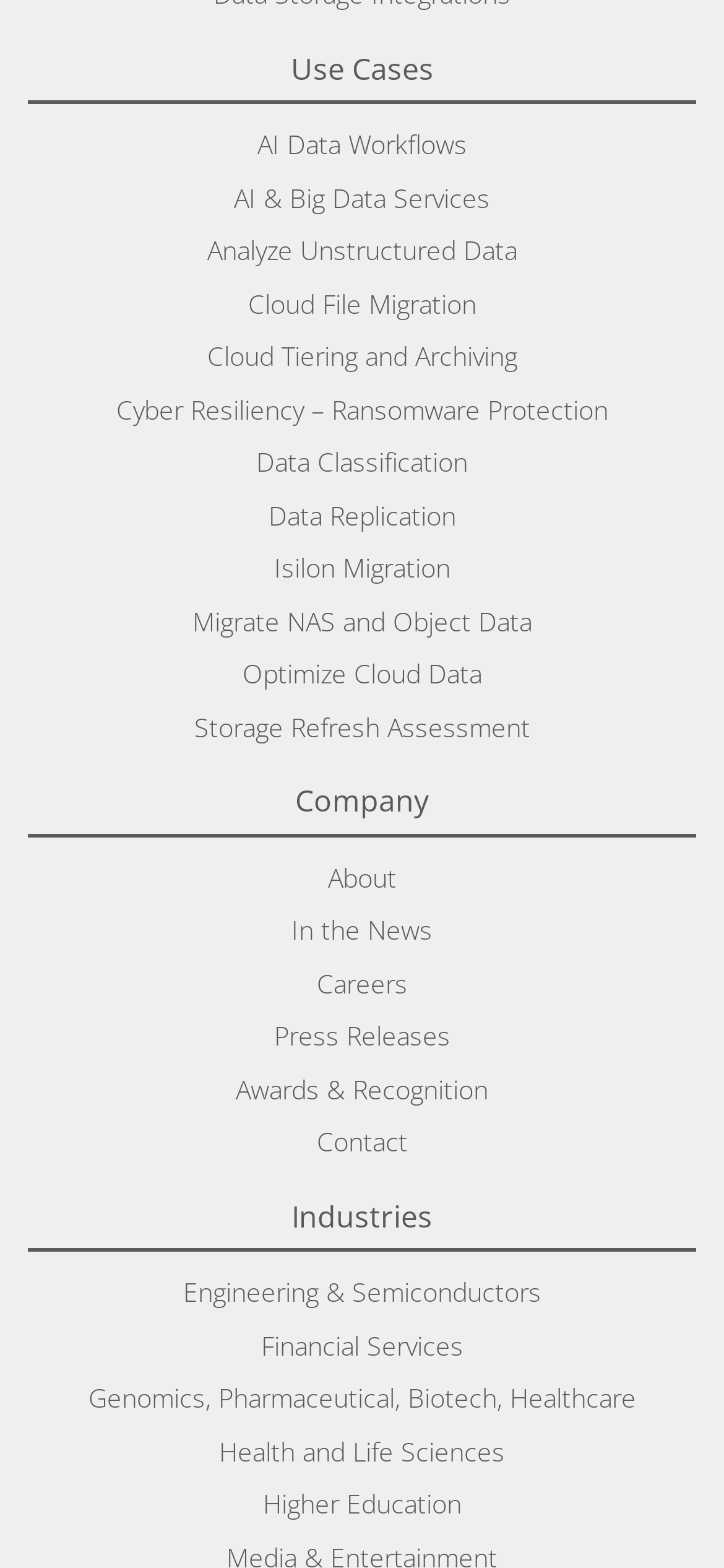Please specify the bounding box coordinates of the clickable region necessary for completing the following instruction: "Explore Engineering & Semiconductors". The coordinates must consist of four float numbers between 0 and 1, i.e., [left, top, right, bottom].

[0.253, 0.808, 0.747, 0.842]